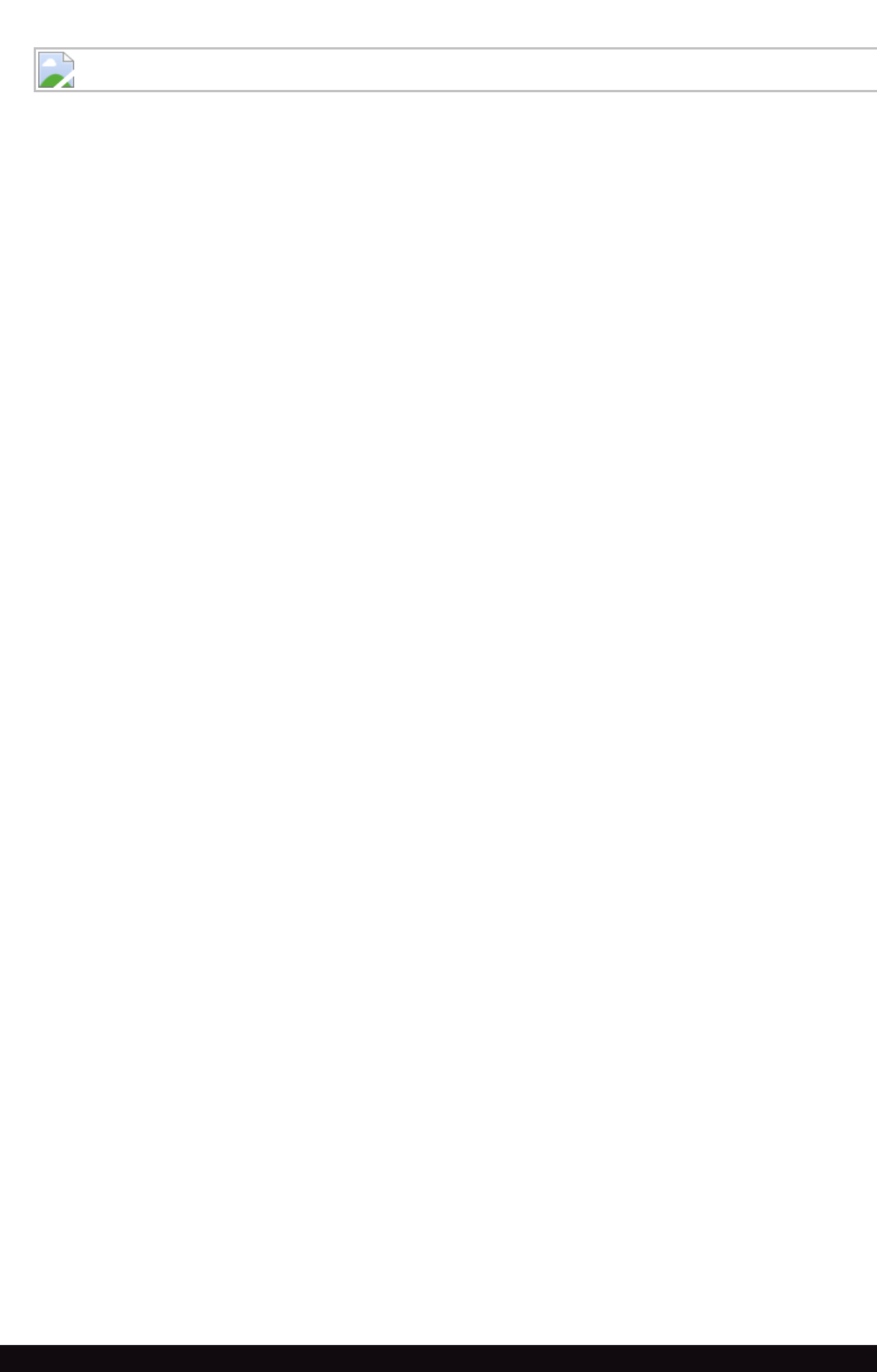Locate the headline of the webpage and generate its content.

Mexico Luxury Real Estate